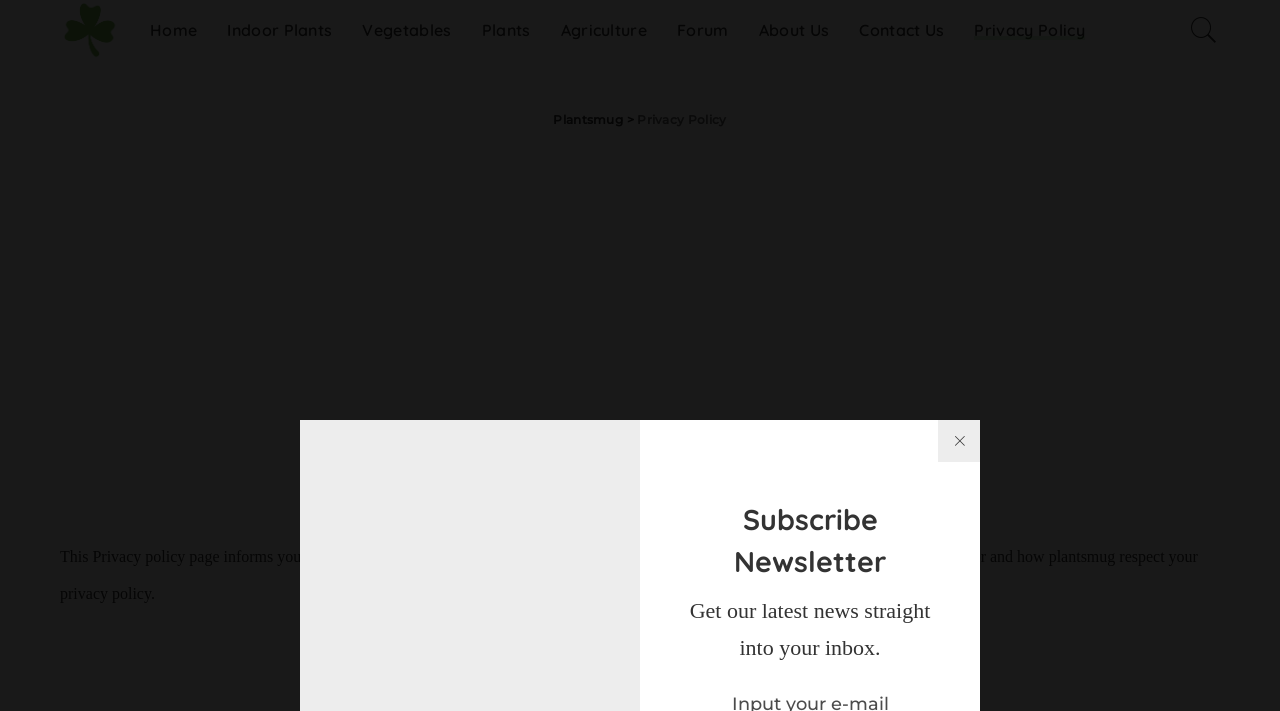Based on the image, please respond to the question with as much detail as possible:
What is the purpose of the button with the icon?

I found a button element with an icon '' and a nearby heading element with the text 'Subscribe Newsletter', which suggests that the button is used to subscribe to a newsletter.